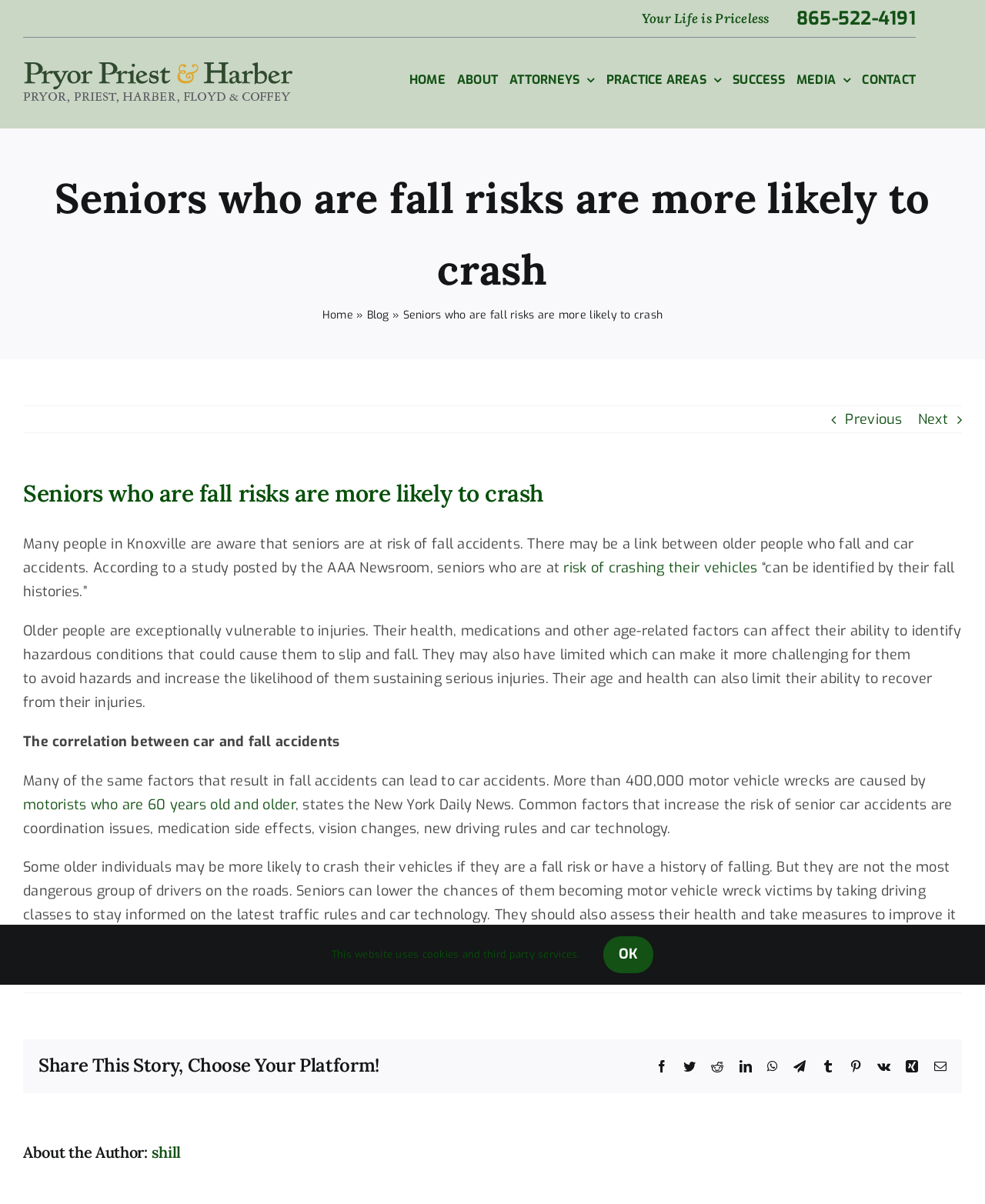With reference to the image, please provide a detailed answer to the following question: What is the title of the article?

The title of the article is located at the top of the webpage, and it is also repeated in the content of the article.